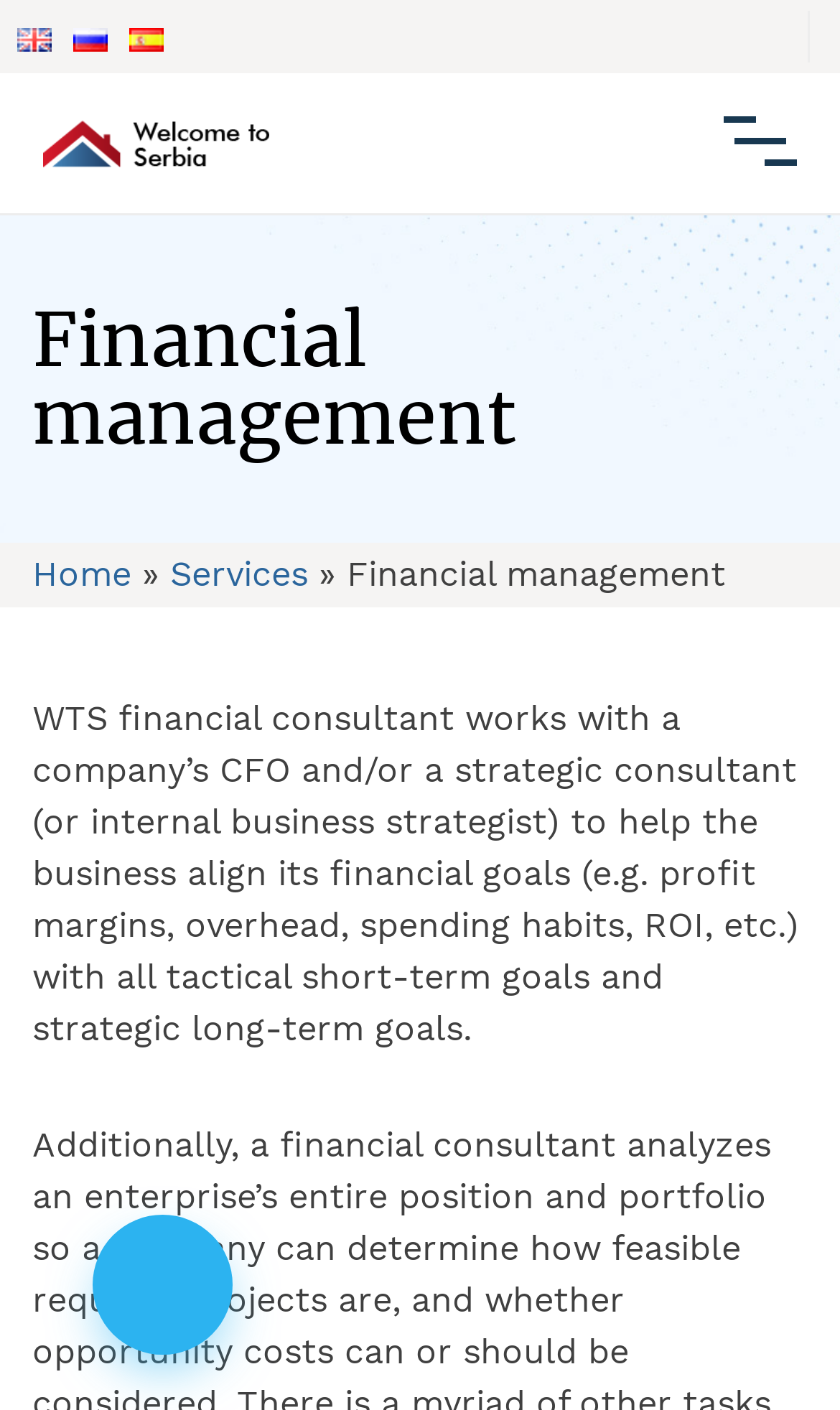Given the element description: "Home", predict the bounding box coordinates of this UI element. The coordinates must be four float numbers between 0 and 1, given as [left, top, right, bottom].

[0.038, 0.393, 0.156, 0.422]